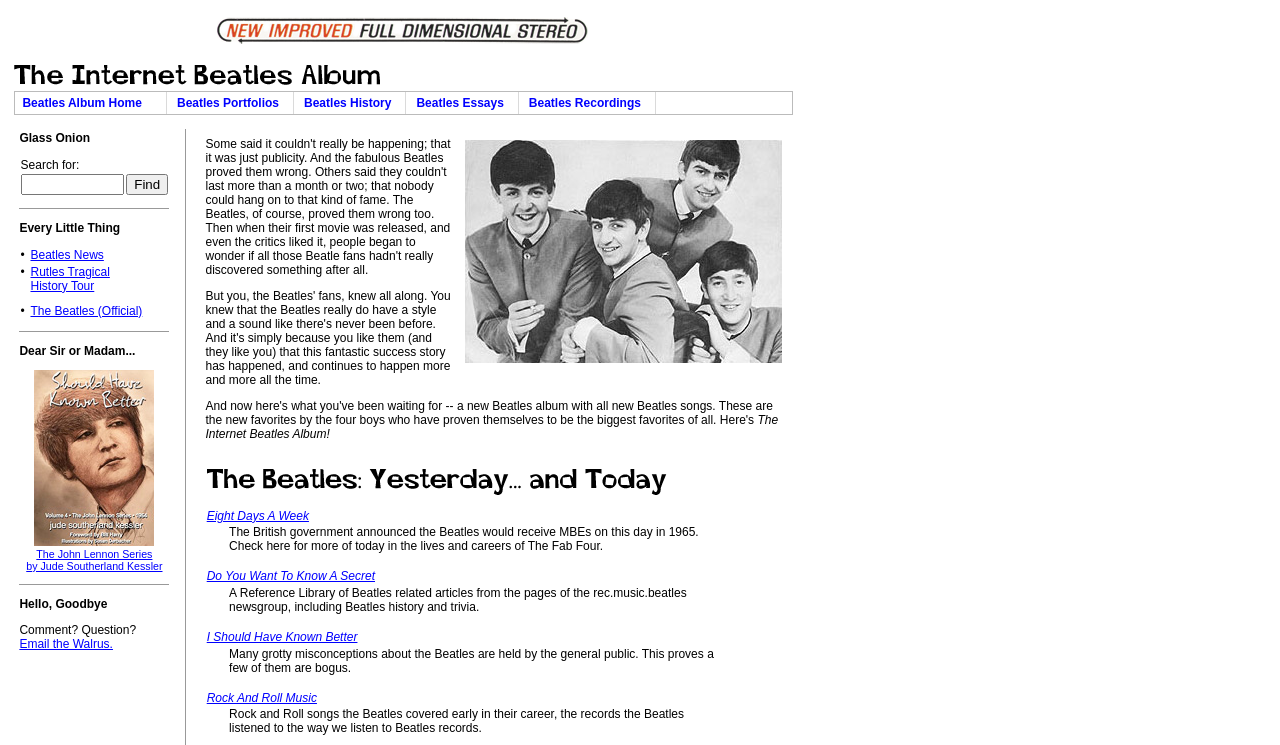Please determine the bounding box coordinates for the element that should be clicked to follow these instructions: "Find Beatles News".

[0.024, 0.333, 0.081, 0.352]